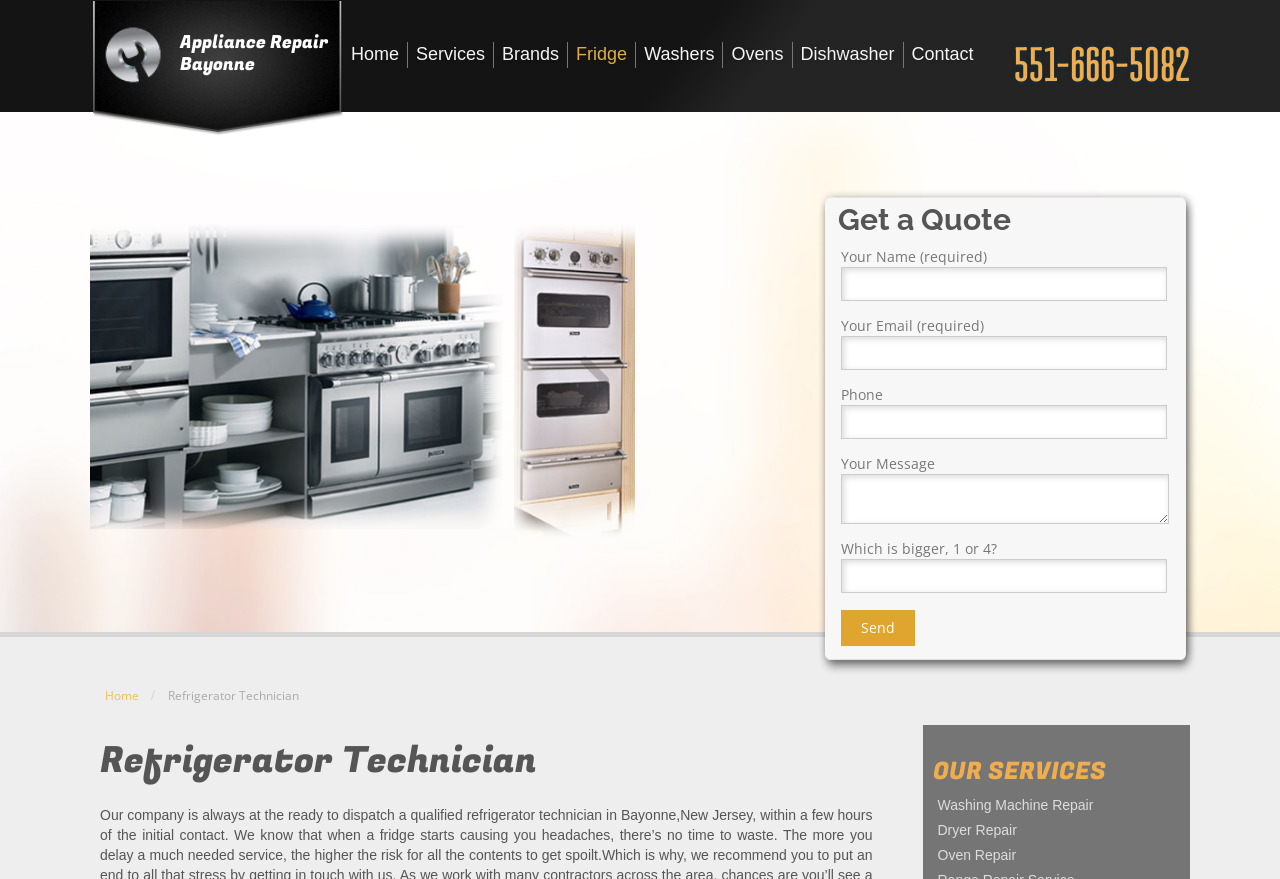Could you locate the bounding box coordinates for the section that should be clicked to accomplish this task: "Click the 'Send' button".

[0.657, 0.694, 0.715, 0.735]